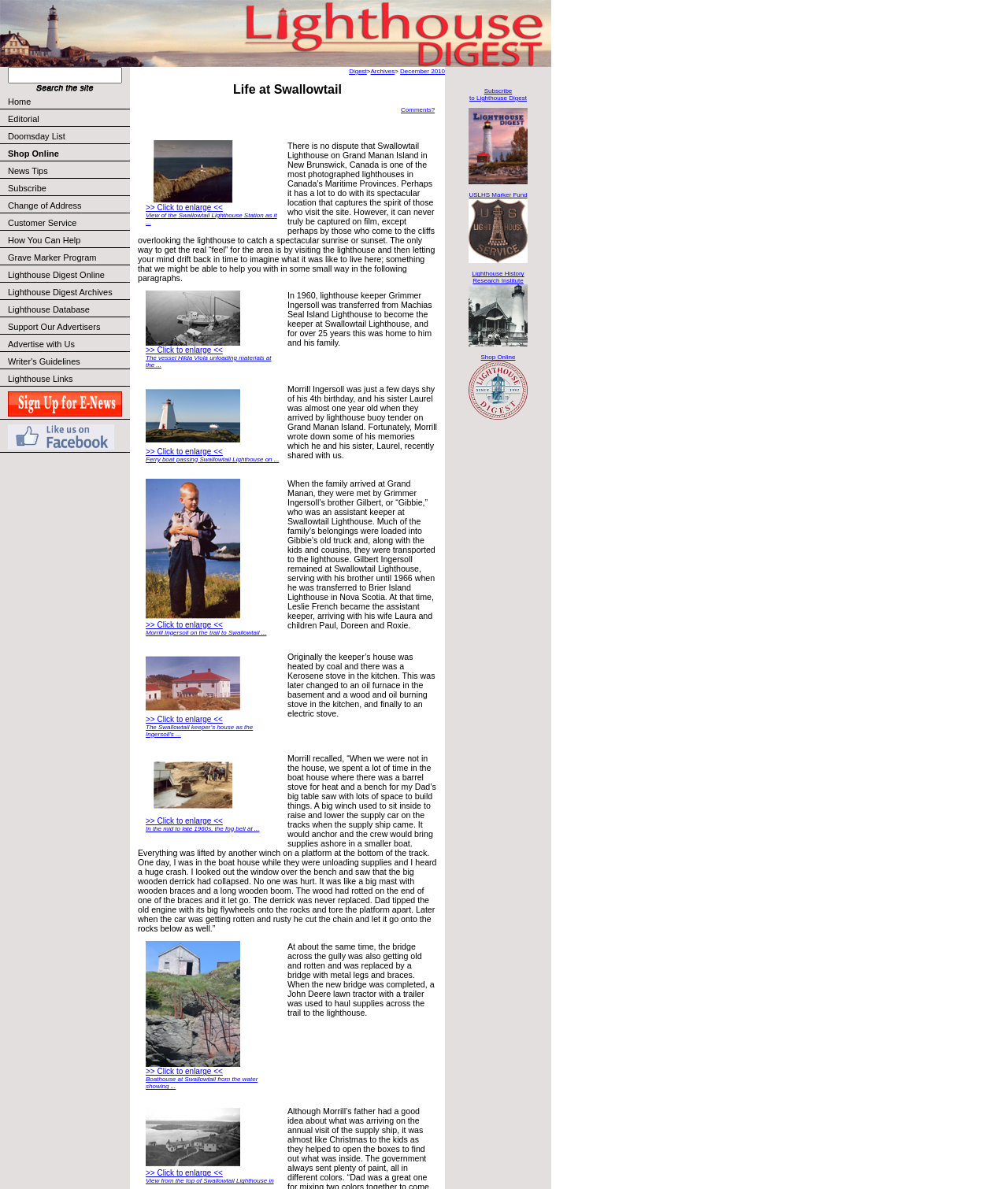Please examine the image and answer the question with a detailed explanation:
Who was the lighthouse keeper transferred from Machias Seal Island Lighthouse?

I found the answer by reading the text in the StaticText element, which mentions 'In 1960, lighthouse keeper Grimmer Ingersoll was transferred from Machias Seal Island Lighthouse...'.